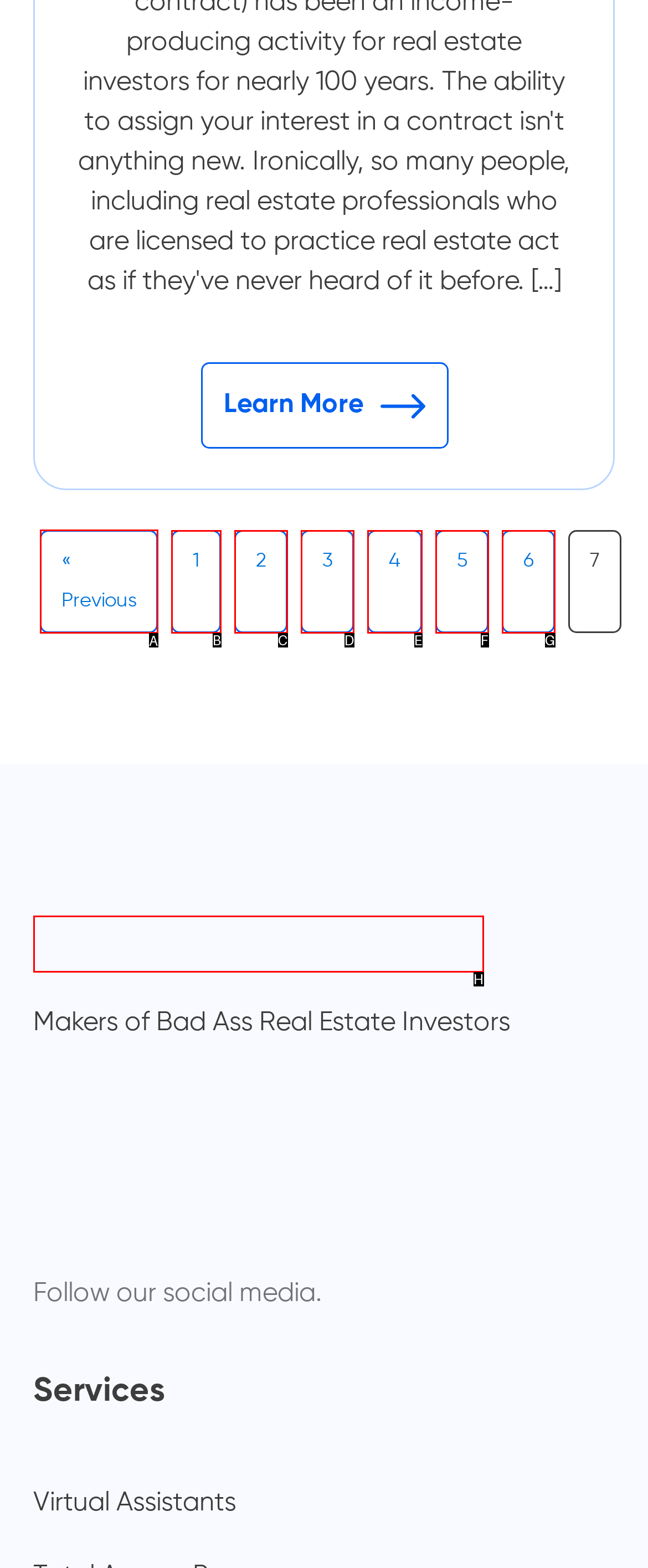Indicate which lettered UI element to click to fulfill the following task: go to previous page
Provide the letter of the correct option.

A